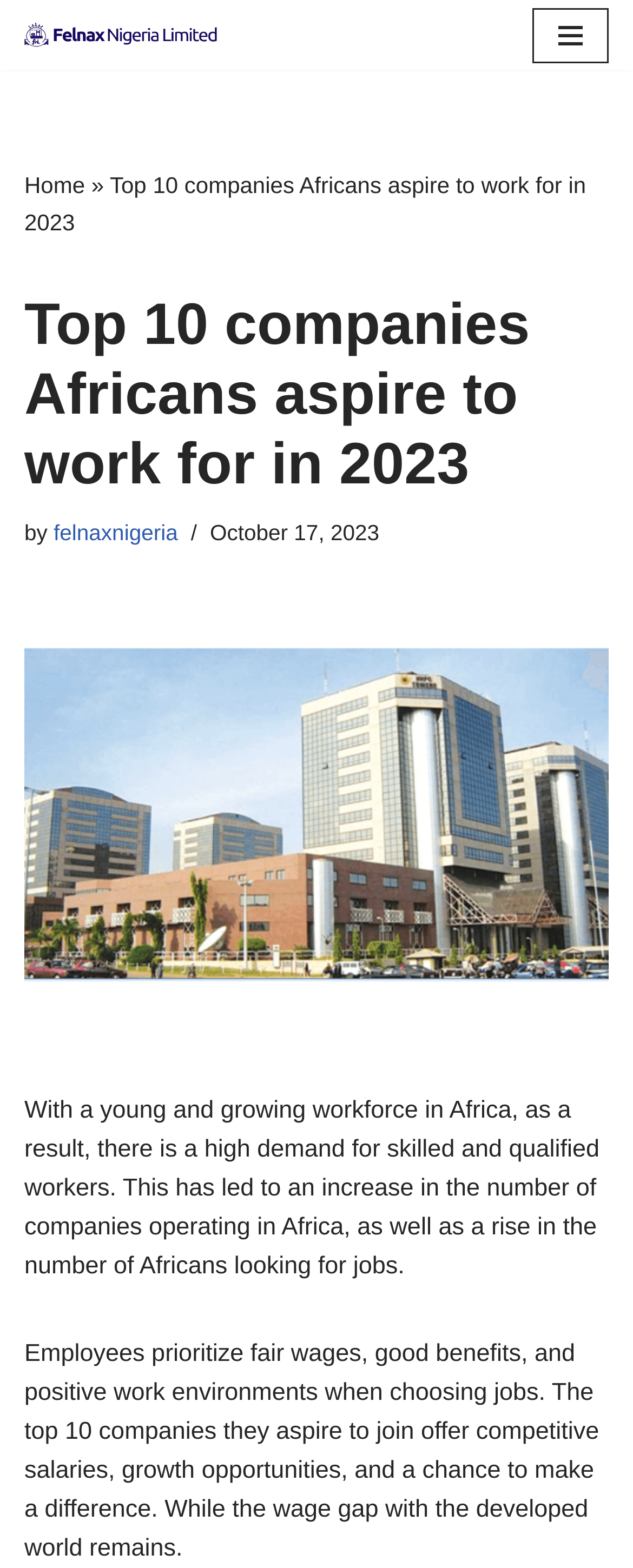Please reply to the following question using a single word or phrase: 
What is the date of the article?

October 17, 2023